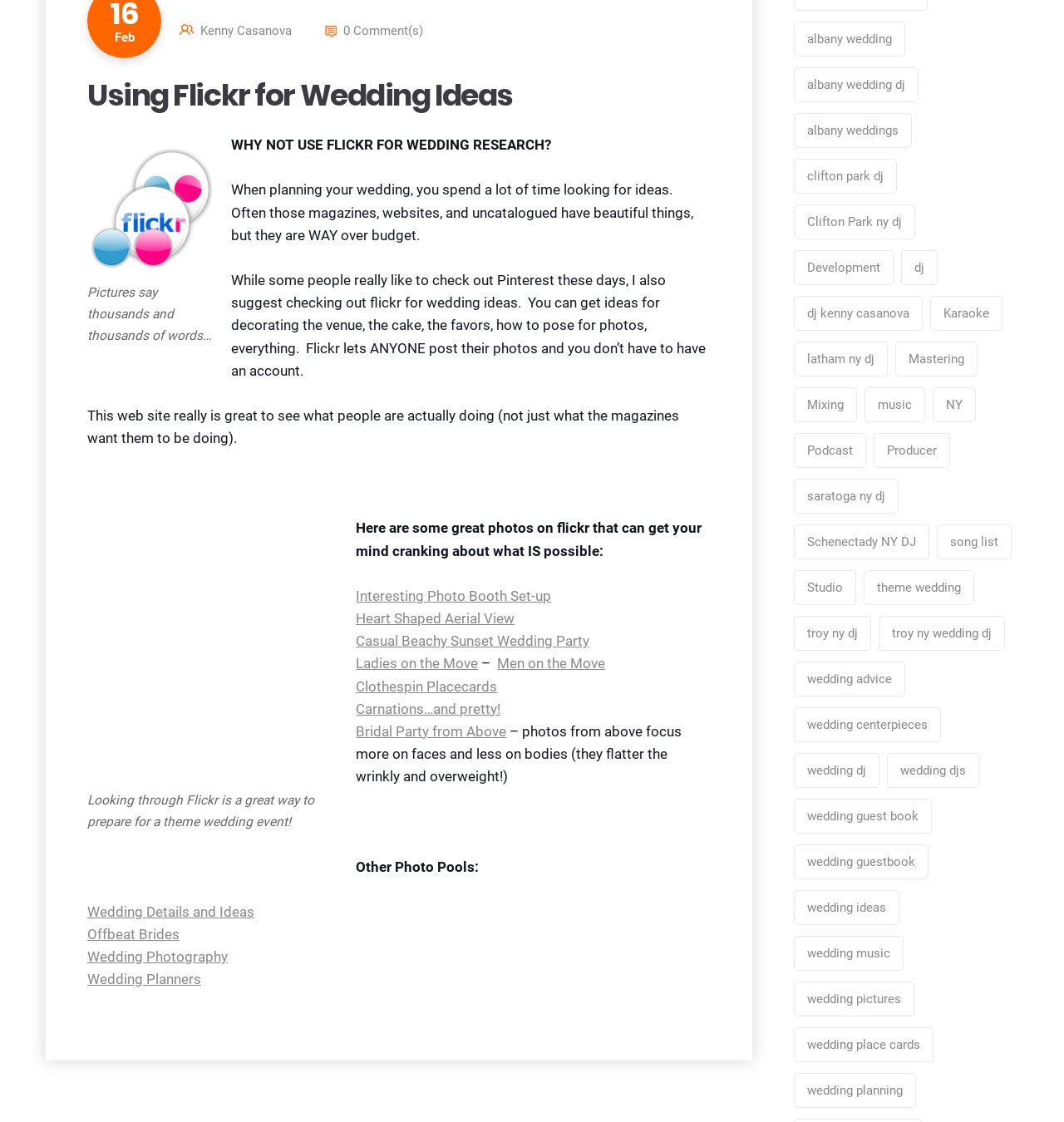Identify the bounding box for the given UI element using the description provided. Coordinates should be in the format (top-left x, top-left y, bottom-right x, bottom-right y) and must be between 0 and 1. Here is the description: dj kenny casanova

[0.746, 0.208, 0.867, 0.239]